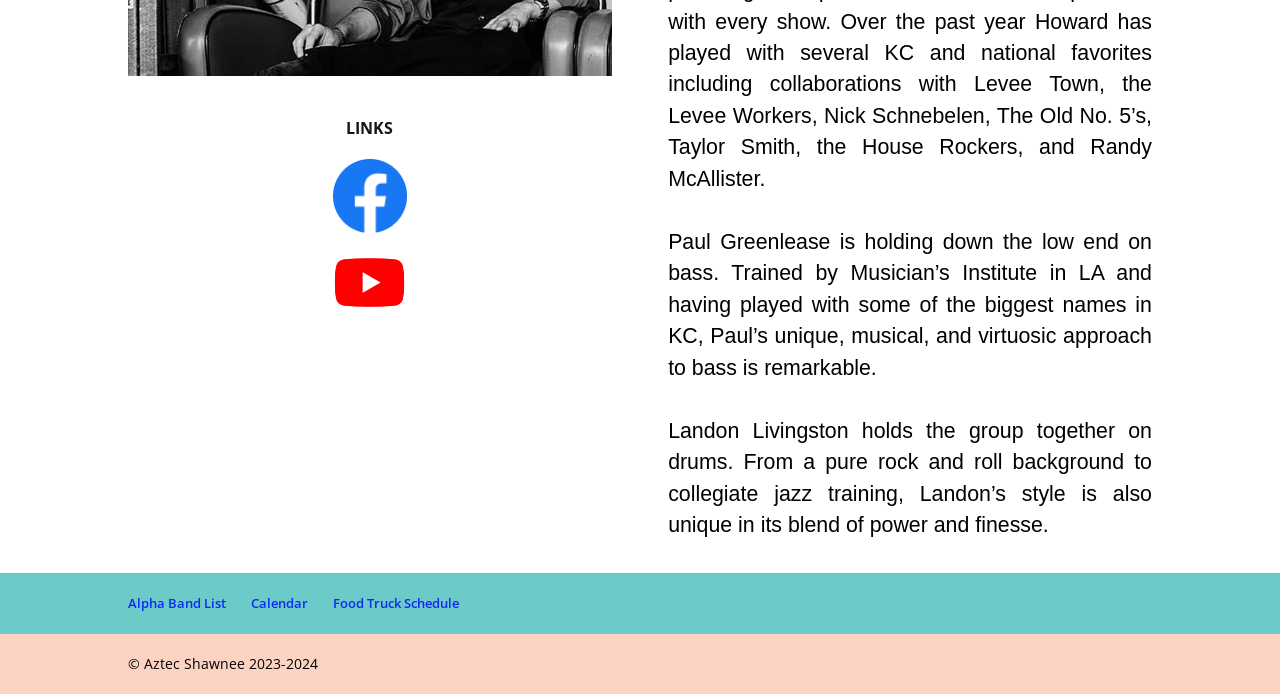Determine the bounding box for the UI element as described: "Follow". The coordinates should be represented as four float numbers between 0 and 1, formatted as [left, top, right, bottom].

None